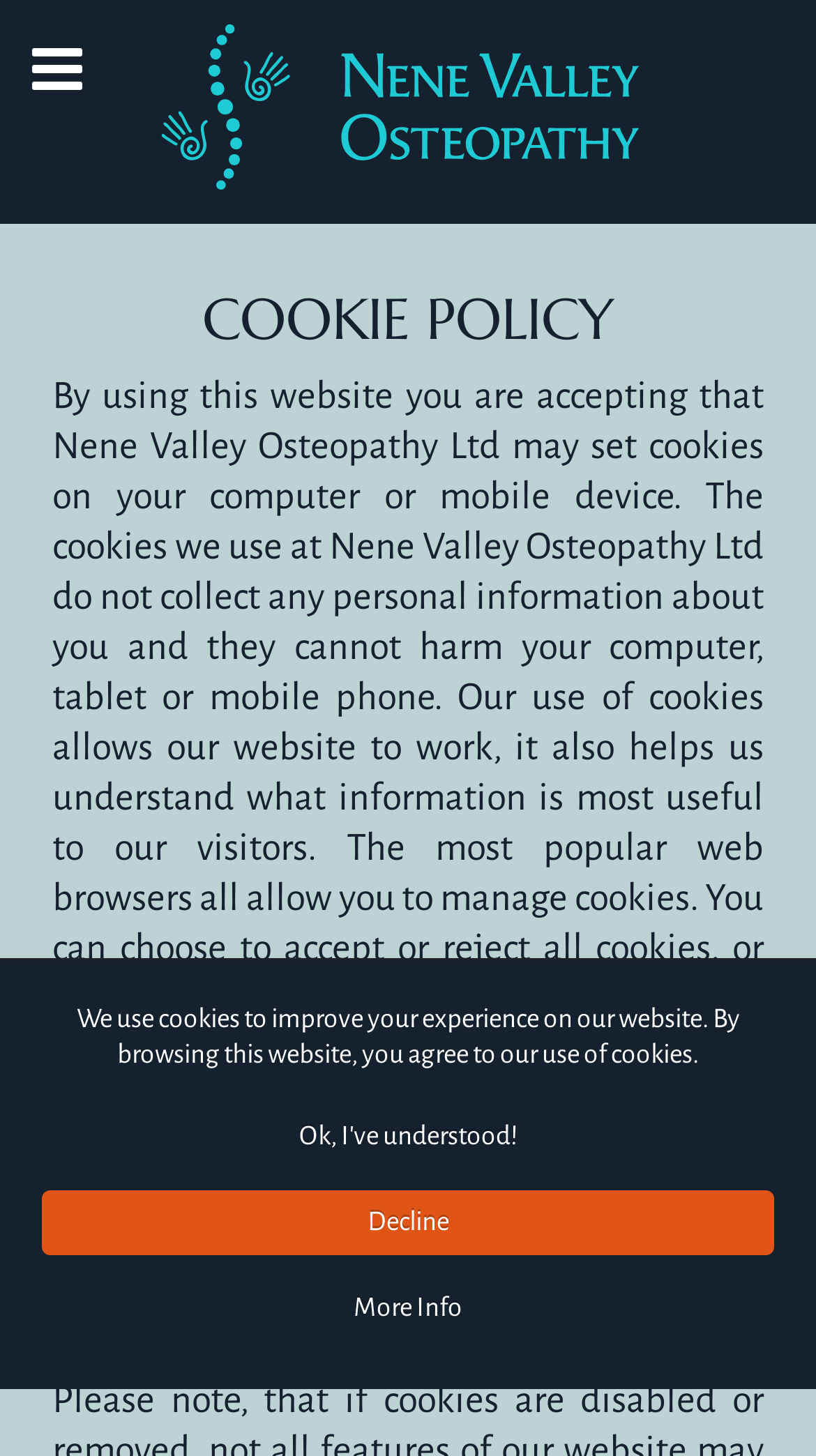Please find the bounding box coordinates (top-left x, top-left y, bottom-right x, bottom-right y) in the screenshot for the UI element described as follows: how-to-delete-cookies?

[0.064, 0.903, 0.508, 0.93]